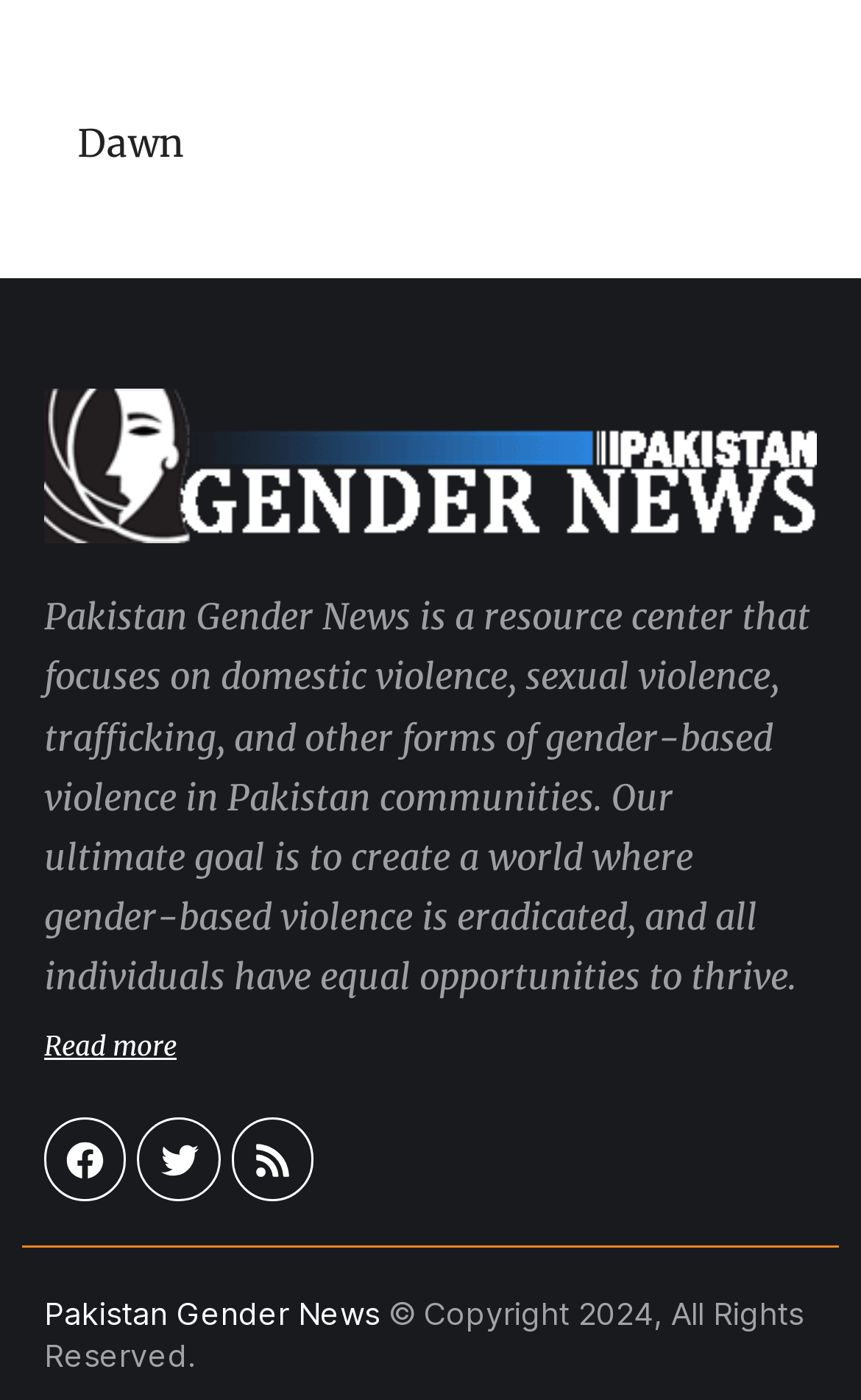Analyze the image and give a detailed response to the question:
What is the main goal of Pakistan Gender News?

The main goal of Pakistan Gender News can be inferred from the heading that describes the organization's purpose. The heading states that the ultimate goal is to create a world where gender-based violence is eradicated, and all individuals have equal opportunities to thrive.